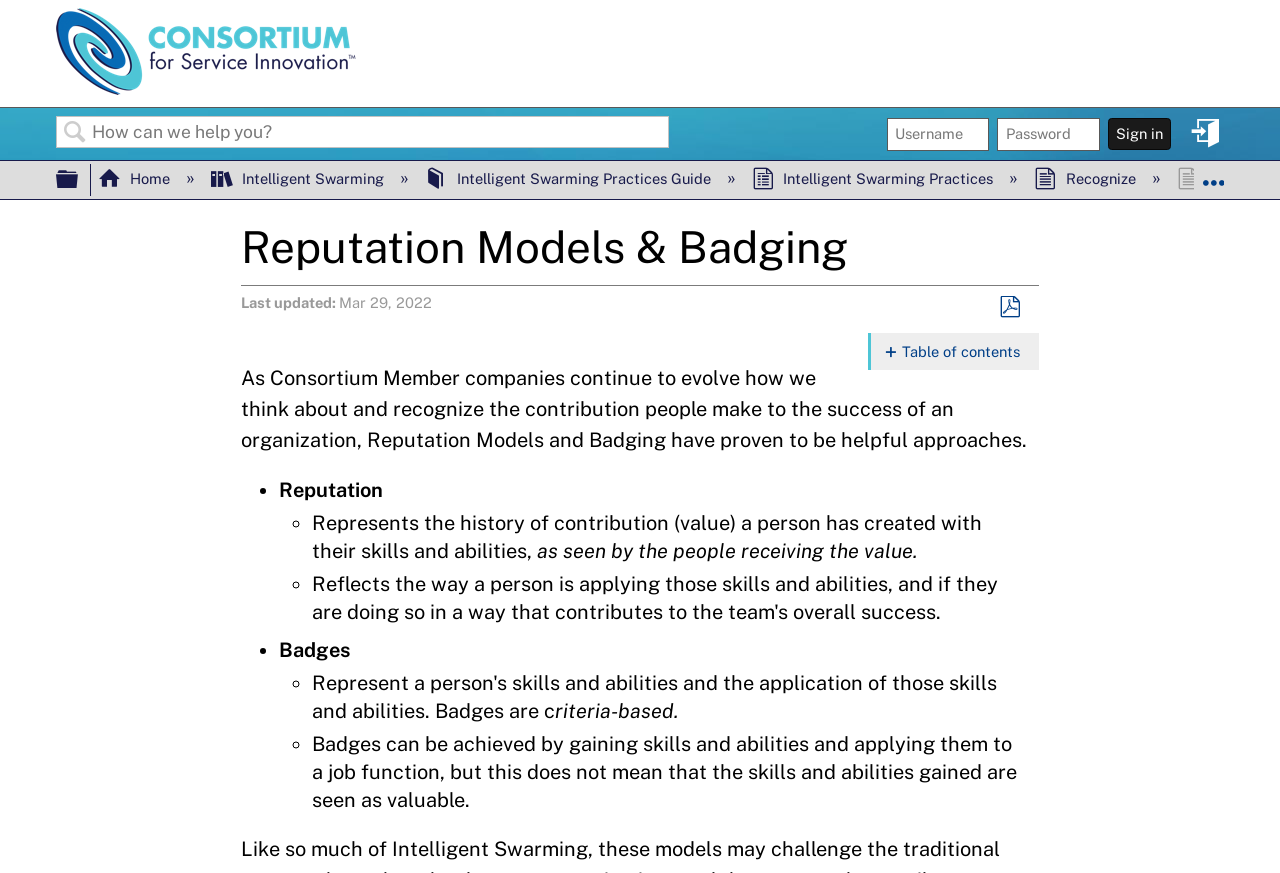Find the bounding box coordinates for the element that must be clicked to complete the instruction: "Expand global hierarchy". The coordinates should be four float numbers between 0 and 1, indicated as [left, top, right, bottom].

[0.044, 0.184, 0.064, 0.222]